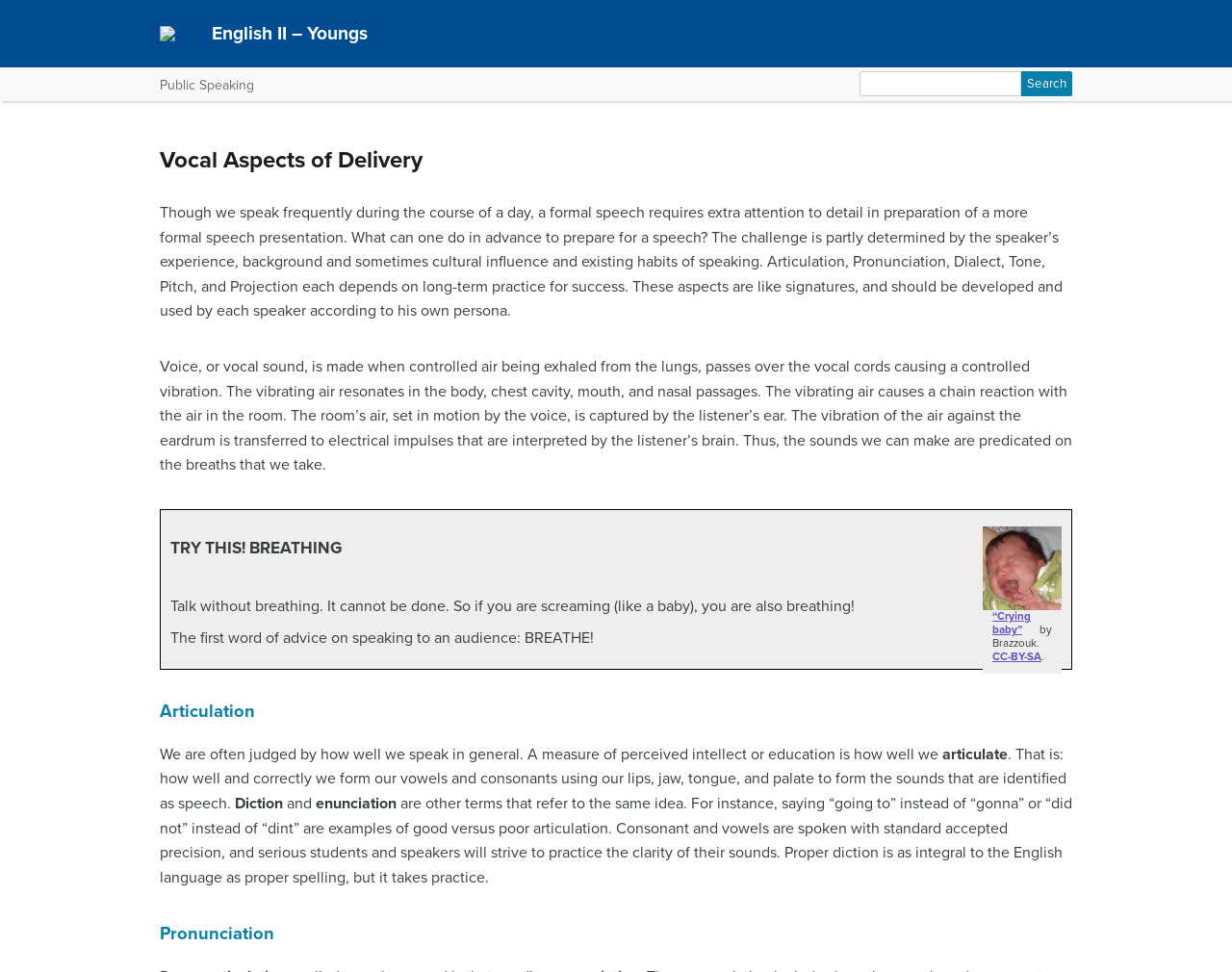Bounding box coordinates are to be given in the format (top-left x, top-left y, bottom-right x, bottom-right y). All values must be floating point numbers between 0 and 1. Provide the bounding box coordinate for the UI element described as: “Crying baby”

[0.805, 0.627, 0.837, 0.655]